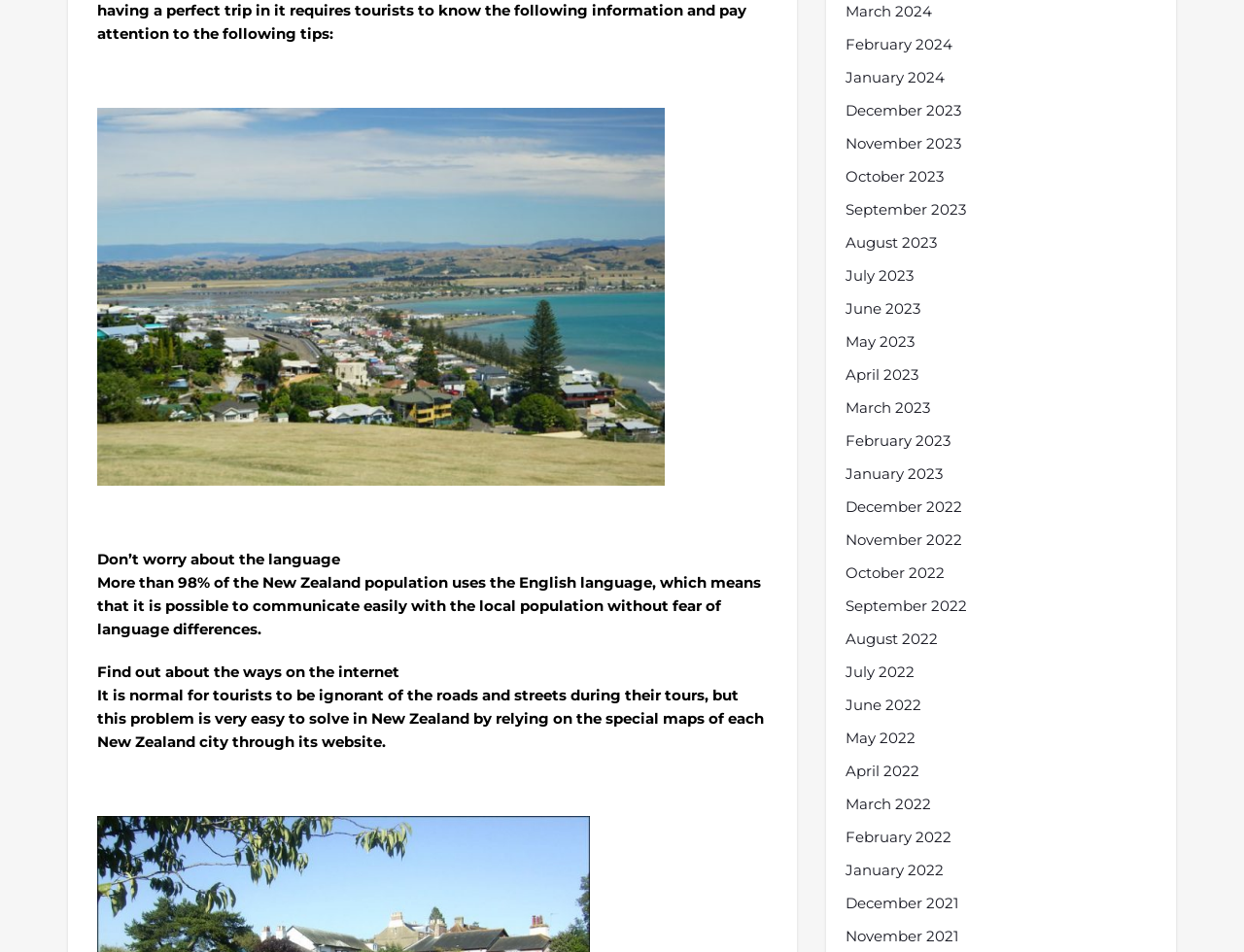Find the bounding box coordinates for the element that must be clicked to complete the instruction: "Click on January 2024". The coordinates should be four float numbers between 0 and 1, indicated as [left, top, right, bottom].

[0.68, 0.069, 0.759, 0.094]